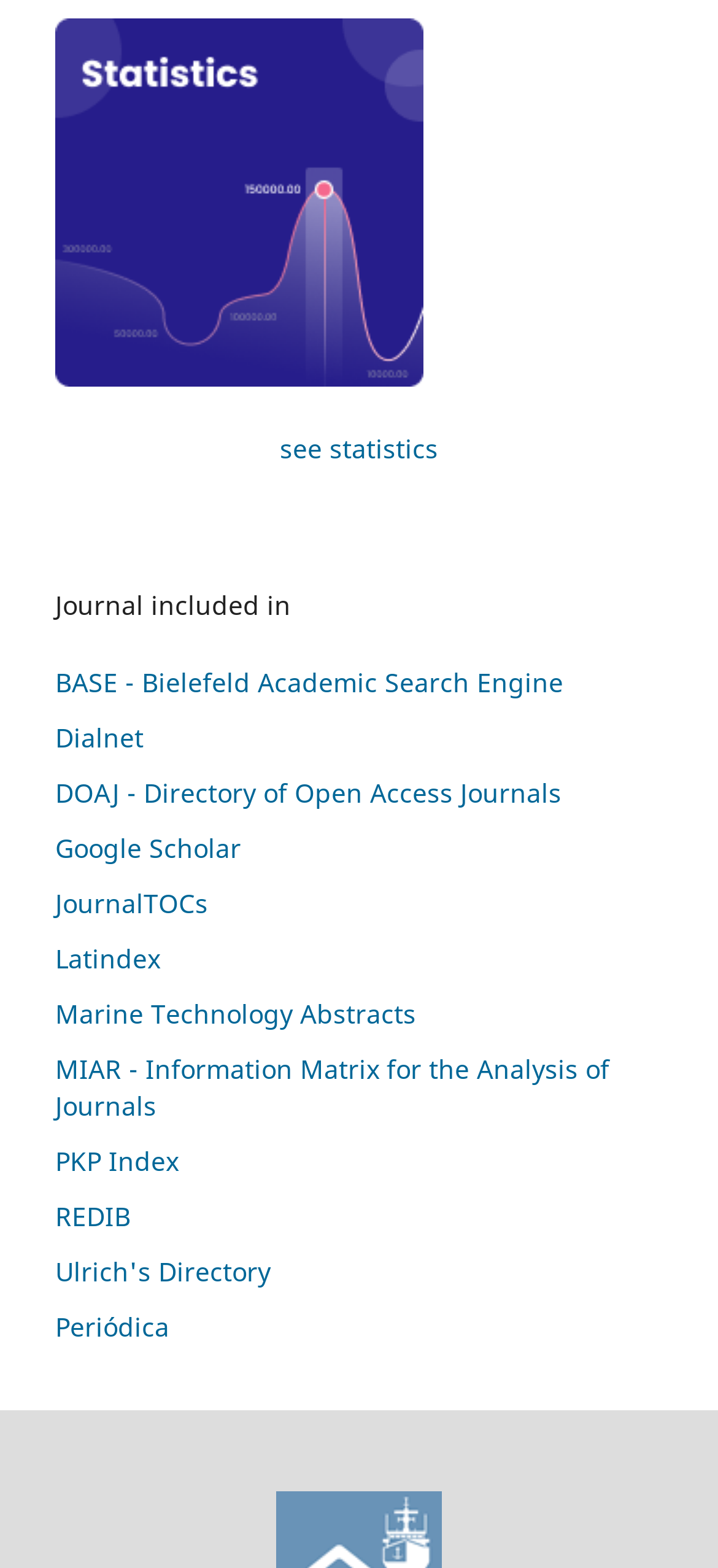Respond to the question with just a single word or phrase: 
What is the second link on the webpage?

Dialnet